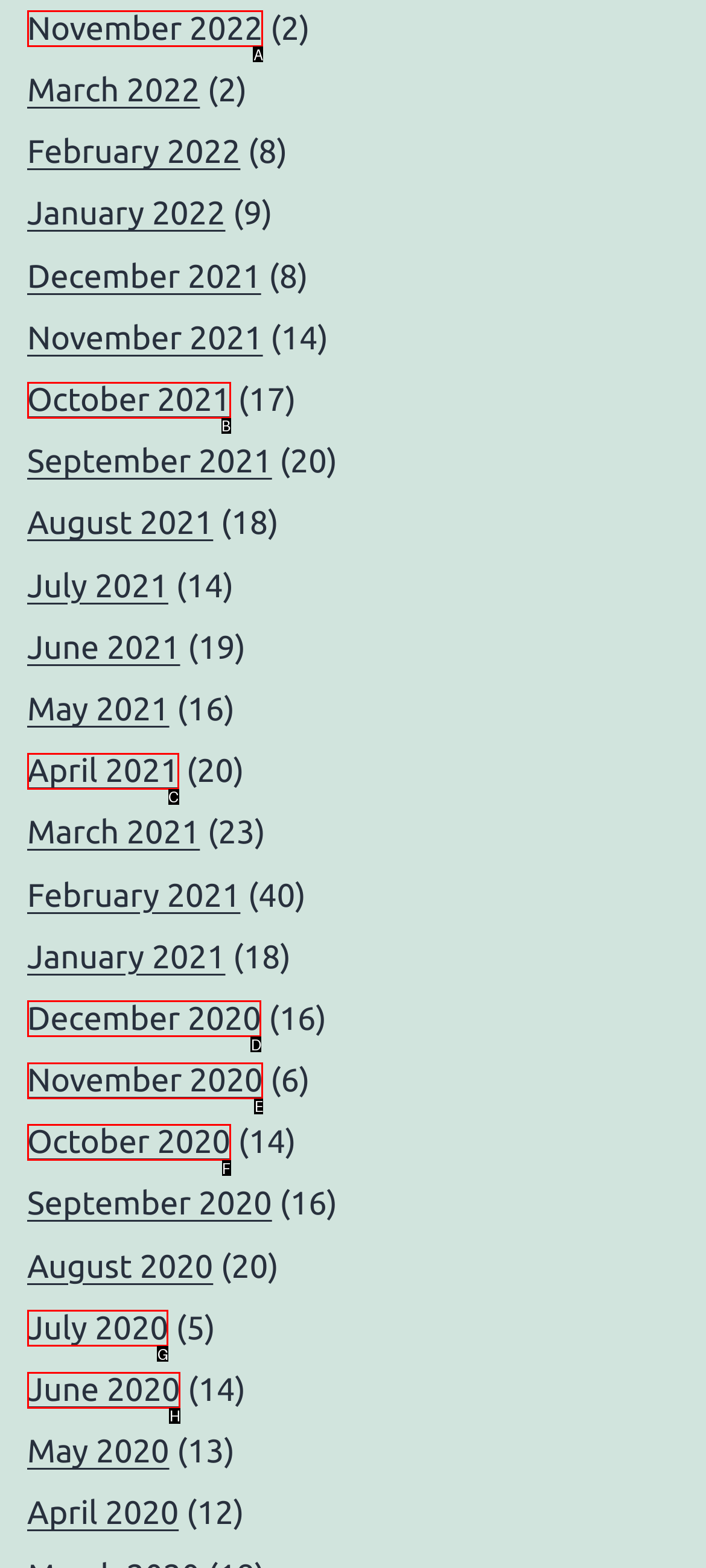Find the HTML element that suits the description: October 2020
Indicate your answer with the letter of the matching option from the choices provided.

F